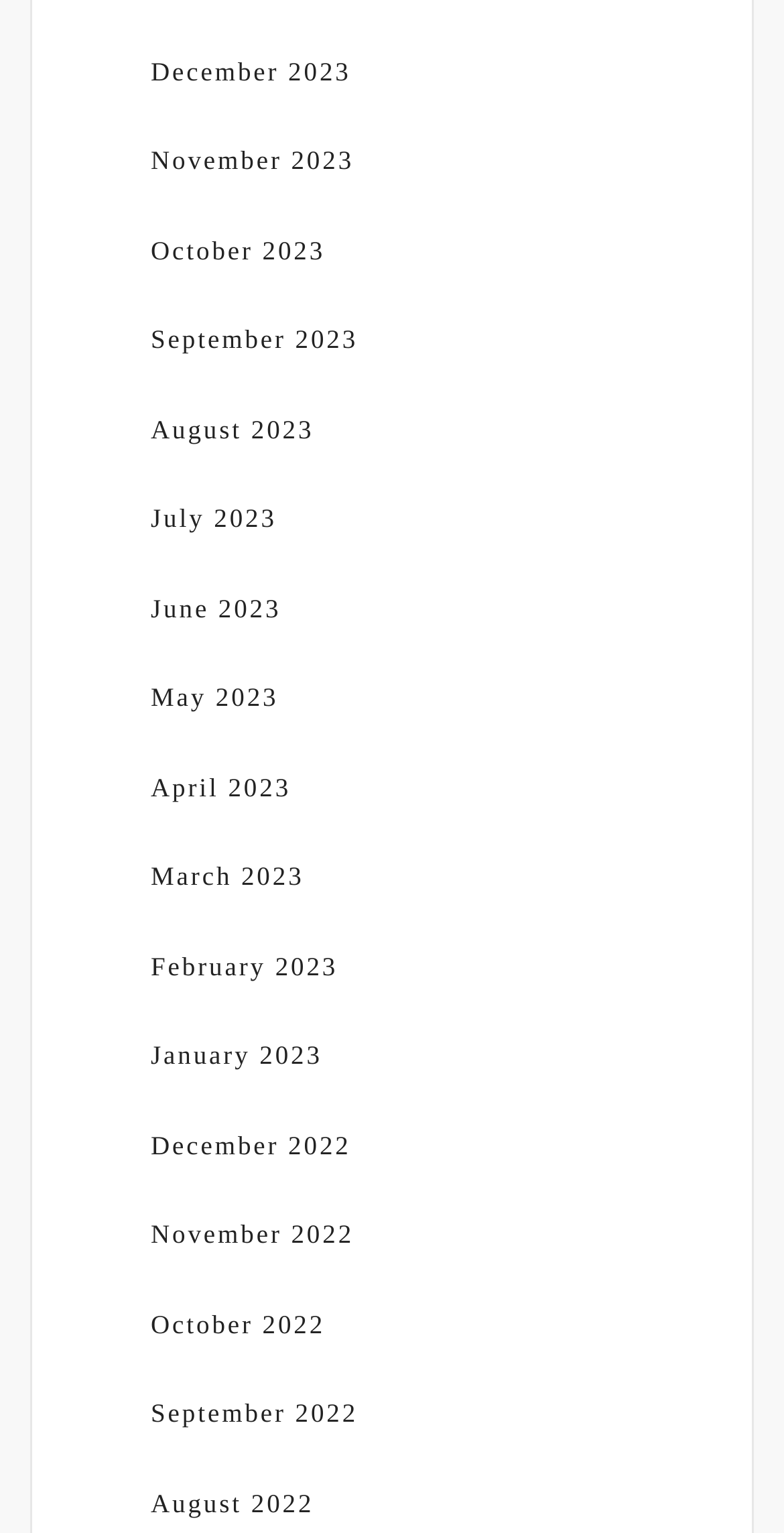Are the months listed in chronological order?
Please respond to the question with a detailed and informative answer.

I examined the list of links and found that the months are listed in chronological order, with the earliest month (December 2022) at the bottom and the latest month (December 2023) at the top.